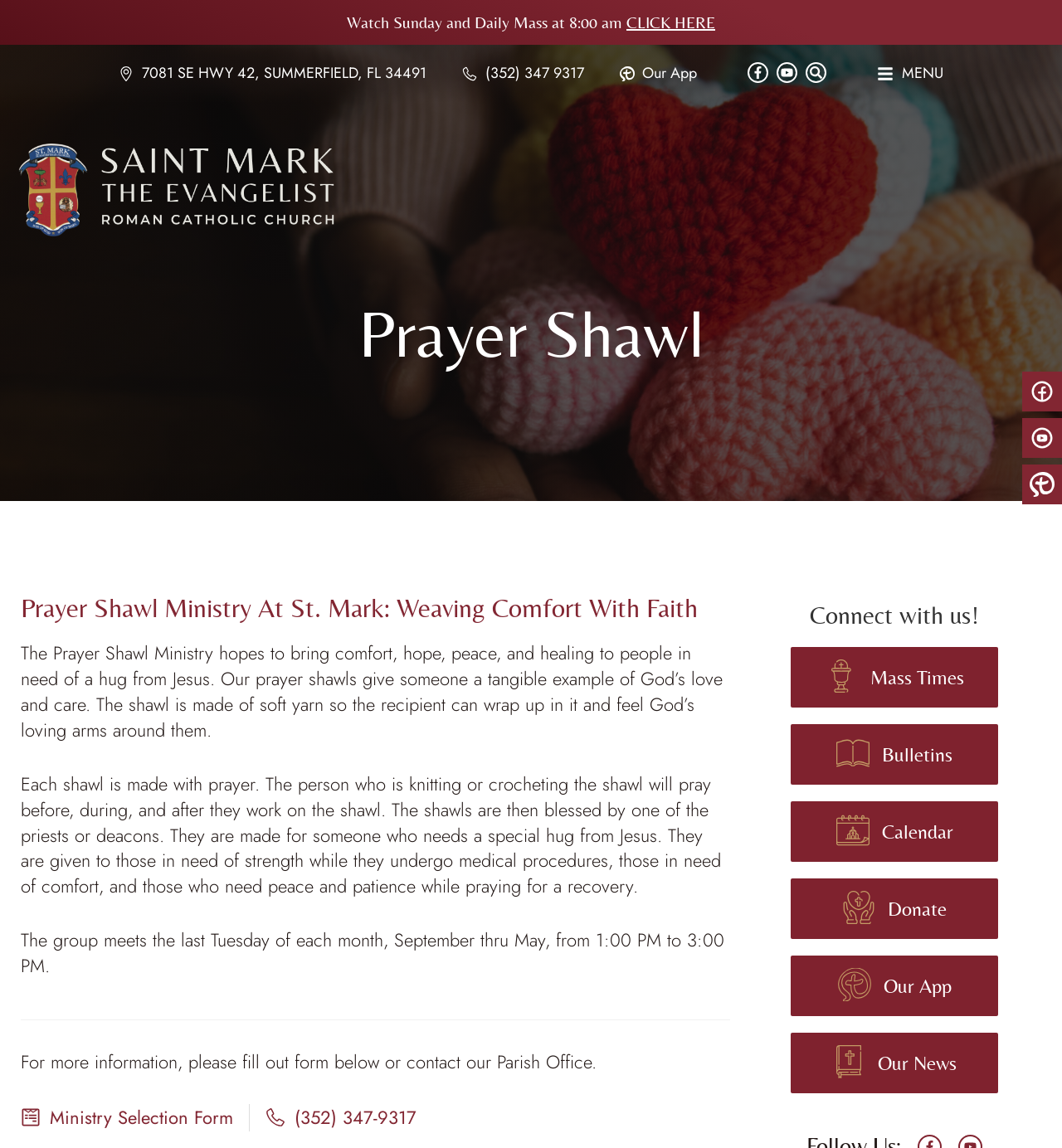Using the provided element description "(352) 347 9317", determine the bounding box coordinates of the UI element.

[0.435, 0.057, 0.55, 0.072]